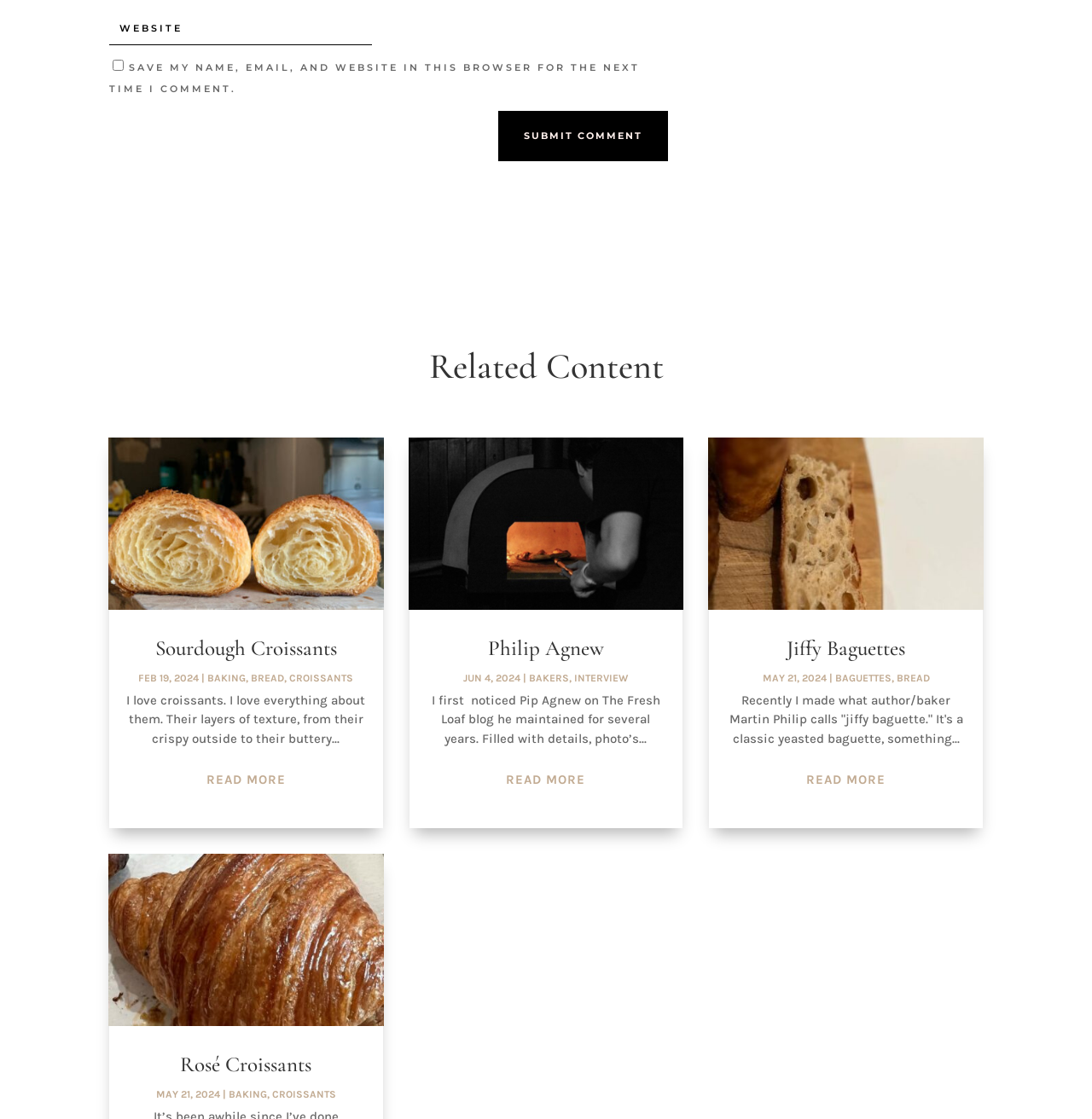Locate the bounding box coordinates of the clickable element to fulfill the following instruction: "View Rosé Croissants". Provide the coordinates as four float numbers between 0 and 1 in the format [left, top, right, bottom].

[0.099, 0.763, 0.351, 0.917]